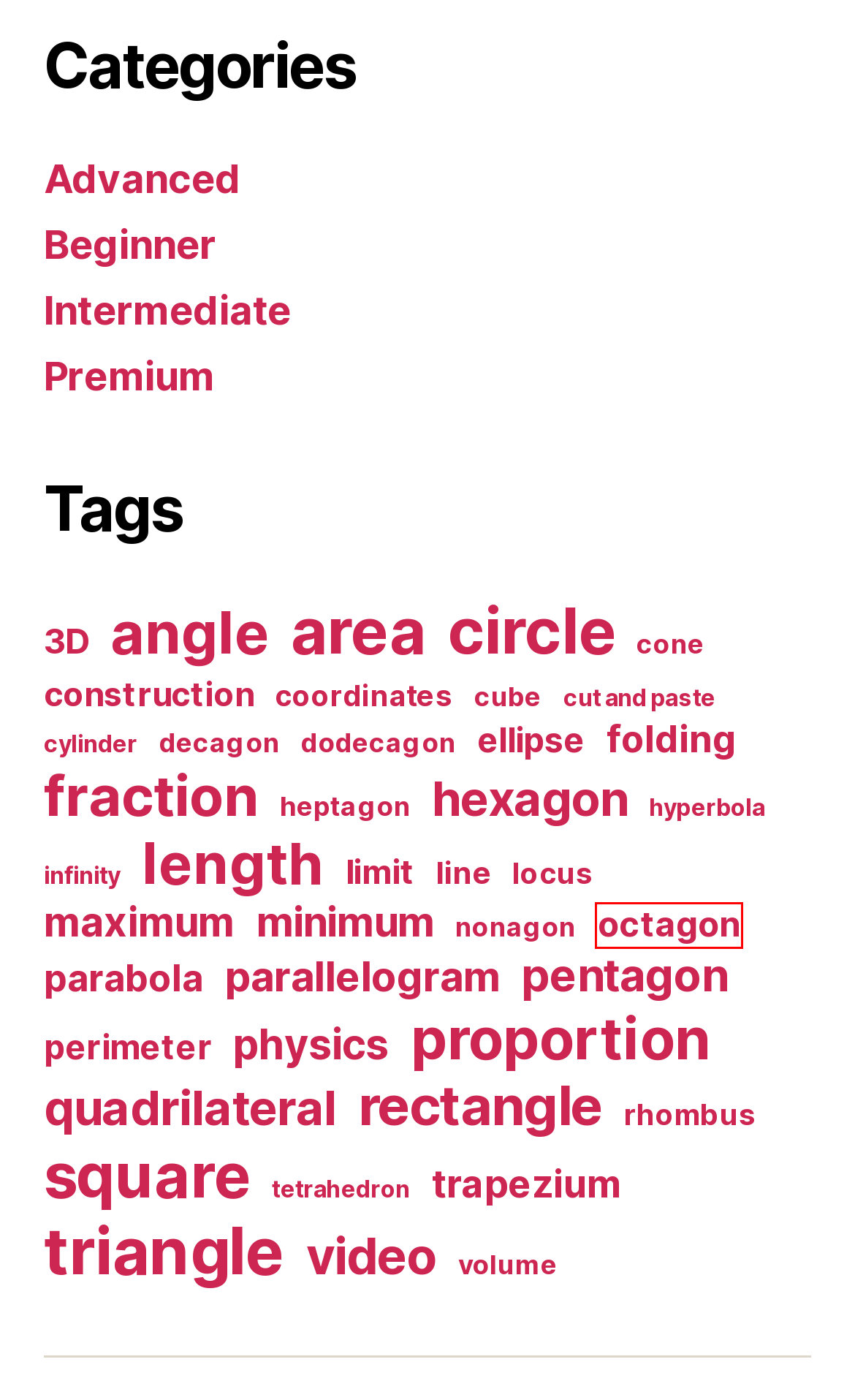You have a screenshot of a webpage with a red bounding box highlighting a UI element. Your task is to select the best webpage description that corresponds to the new webpage after clicking the element. Here are the descriptions:
A. heptagon – Mirangu
B. trapezium – Mirangu
C. locus – Mirangu
D. construction – Mirangu
E. parabola – Mirangu
F. octagon – Mirangu
G. rectangle – Mirangu
H. parallelogram – Mirangu

F